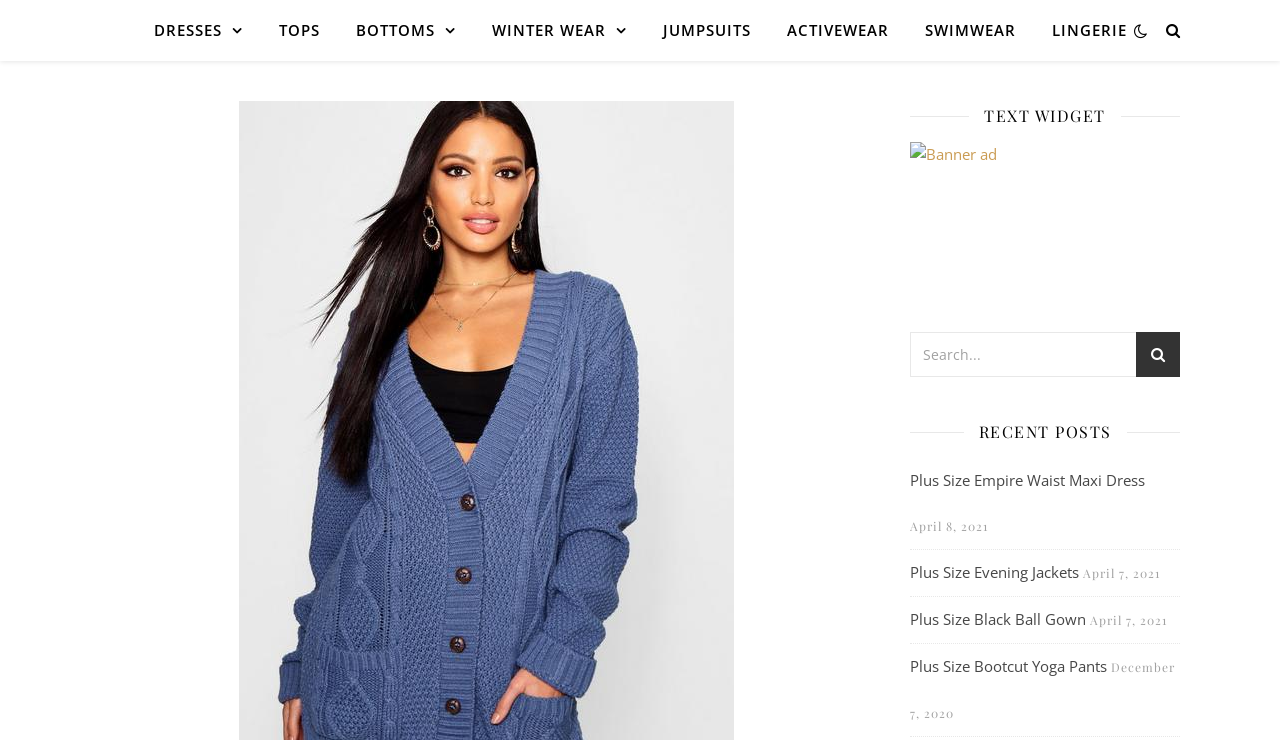Based on the element description, predict the bounding box coordinates (top-left x, top-left y, bottom-right x, bottom-right y) for the UI element in the screenshot: Dresses

[0.12, 0.0, 0.202, 0.082]